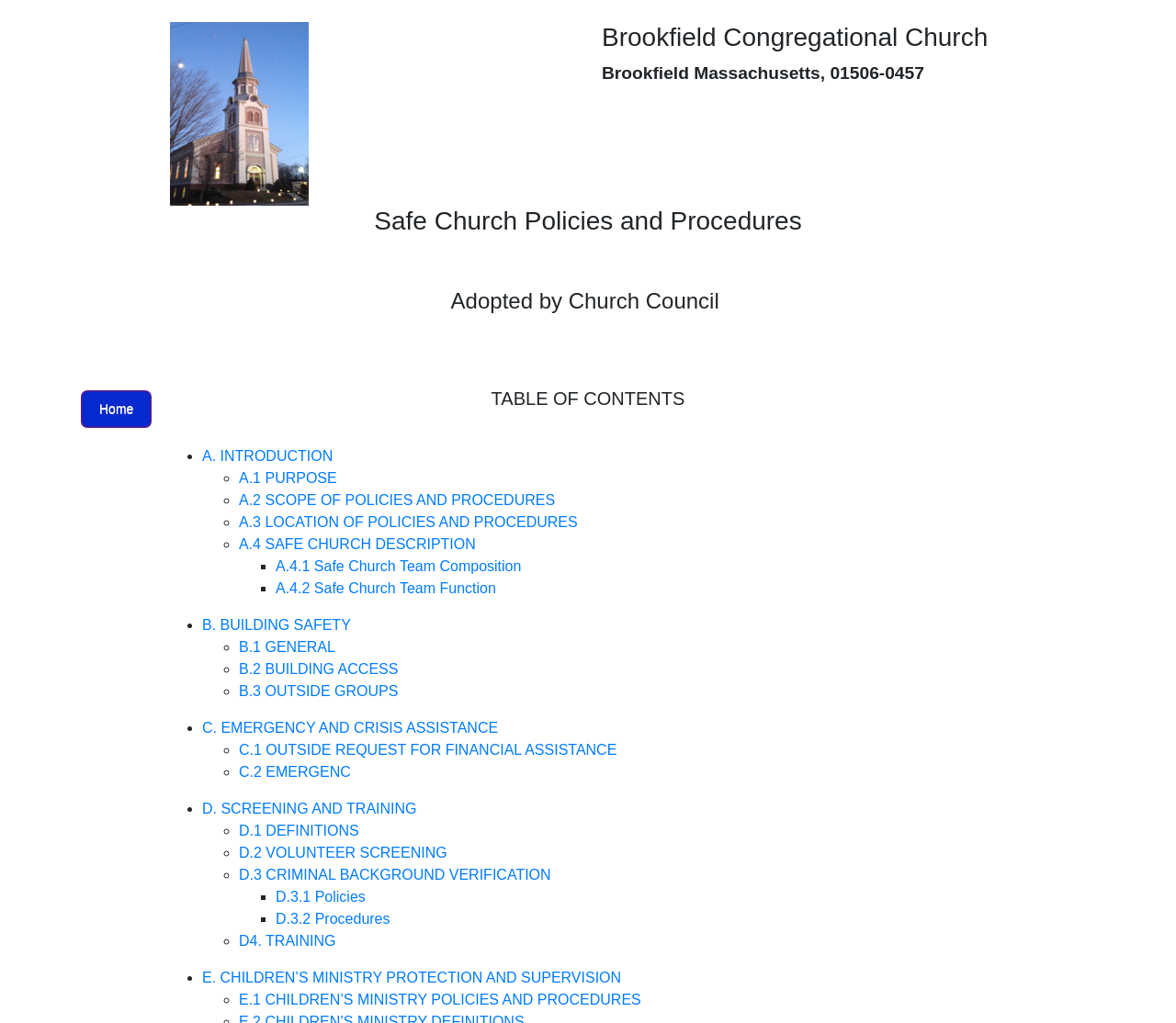Answer the question below with a single word or a brief phrase: 
What is the purpose of the Children’s Ministry Protection and Supervision?

E.1 CHILDREN’S MINISTRY POLICIES AND PROCEDURES